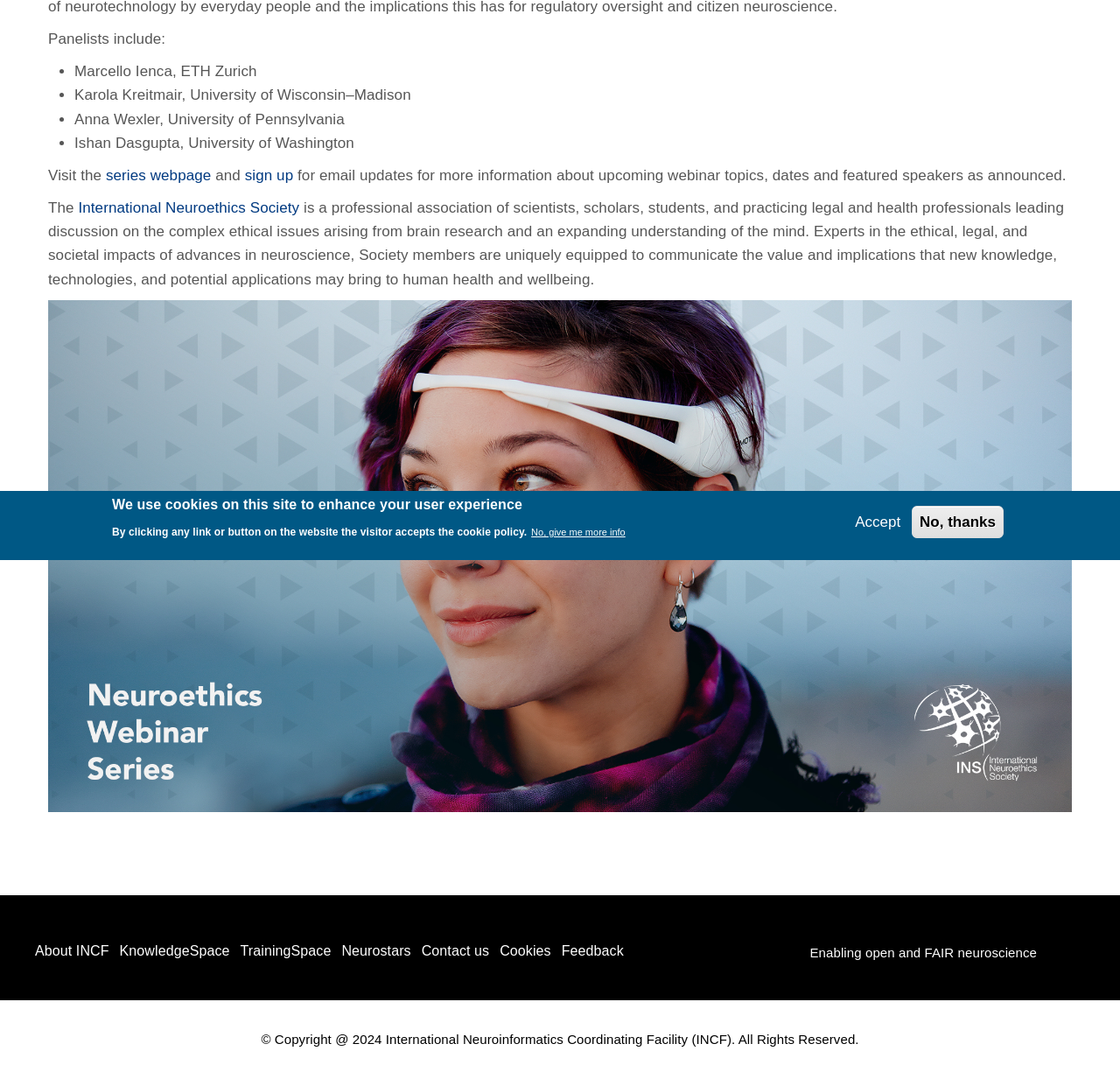Bounding box coordinates are given in the format (top-left x, top-left y, bottom-right x, bottom-right y). All values should be floating point numbers between 0 and 1. Provide the bounding box coordinate for the UI element described as: Accept

[0.757, 0.479, 0.81, 0.501]